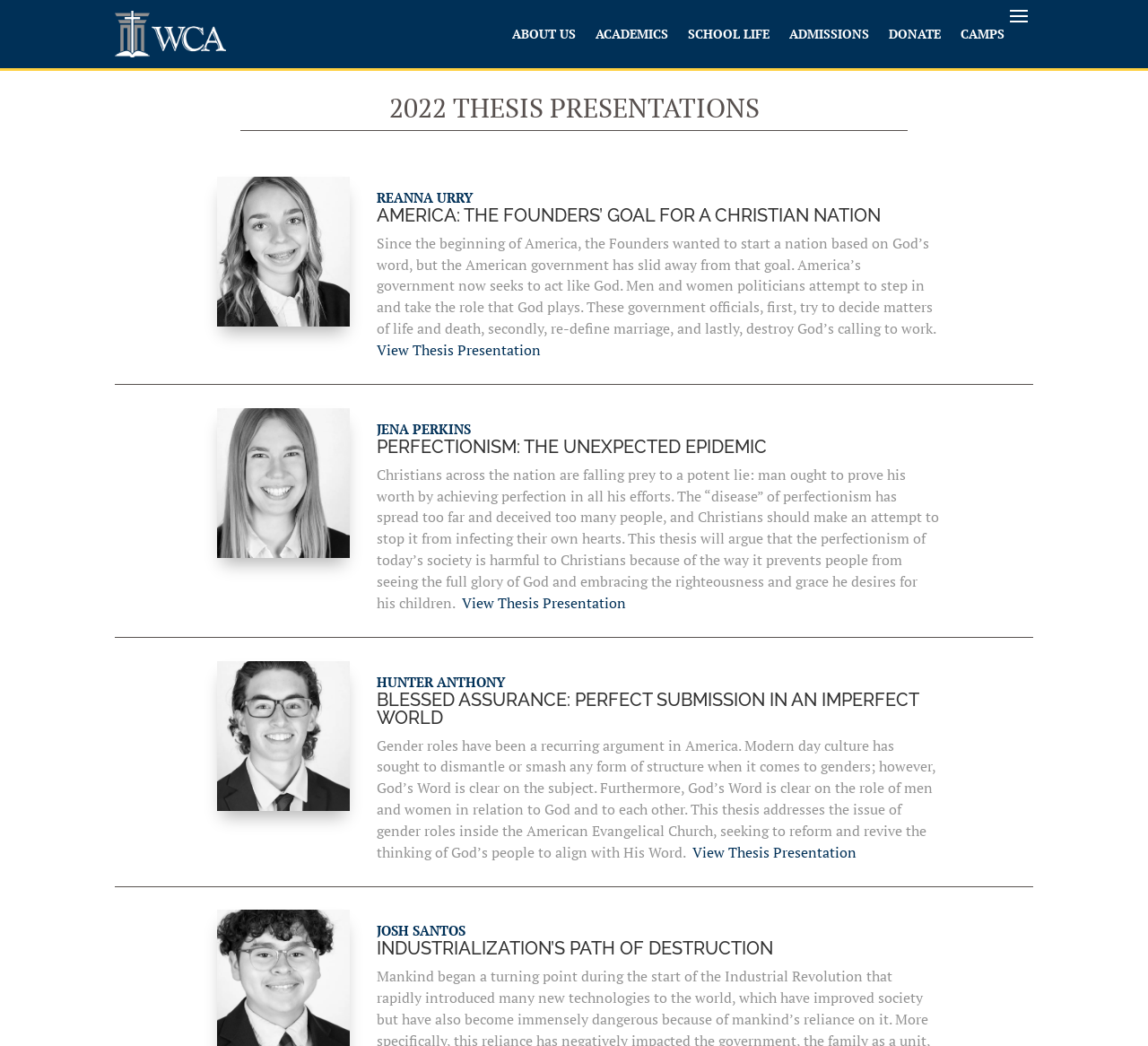Can you specify the bounding box coordinates for the region that should be clicked to fulfill this instruction: "View thesis presentation of HUNTER ANTHONY".

[0.603, 0.805, 0.746, 0.824]